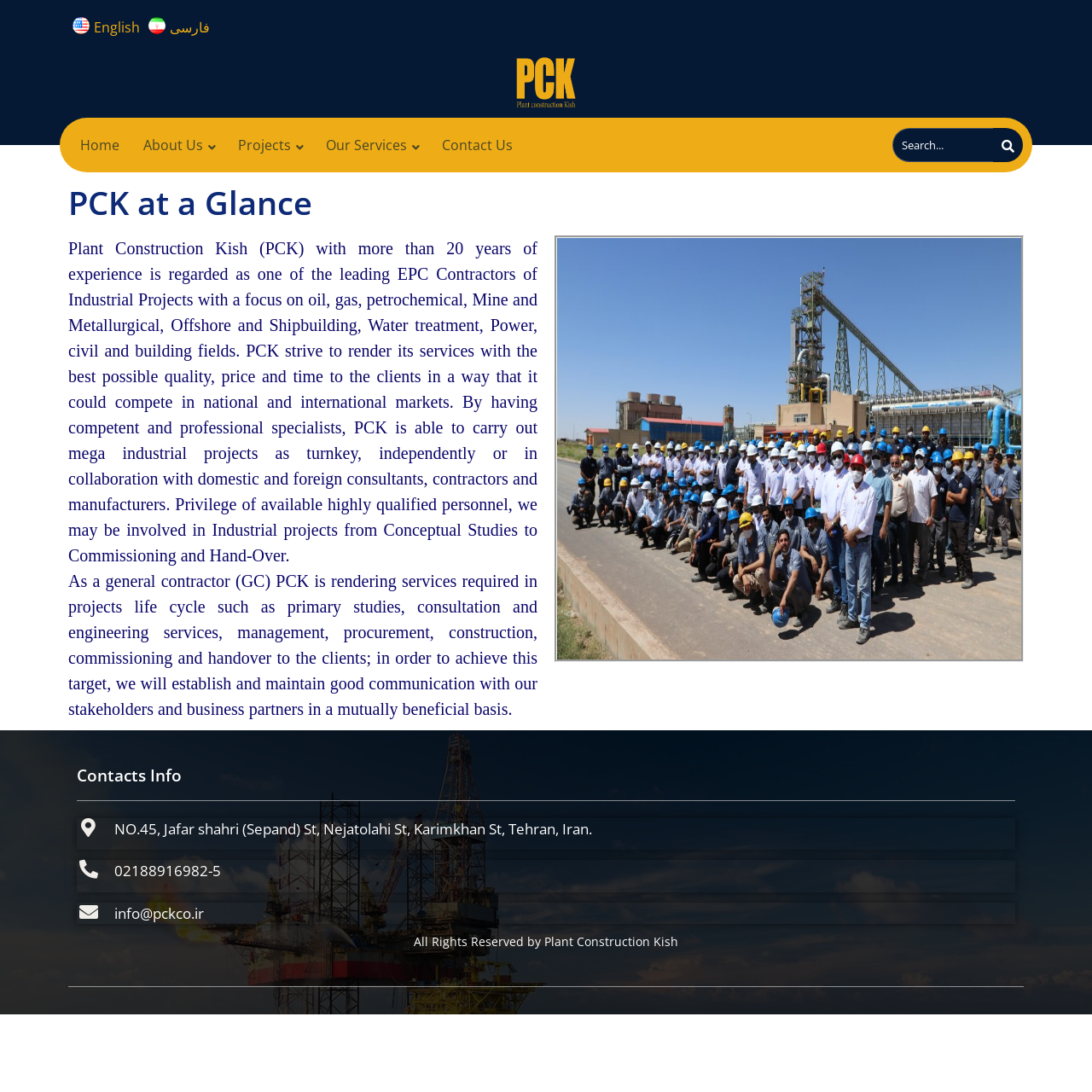Based on the element description, predict the bounding box coordinates (top-left x, top-left y, bottom-right x, bottom-right y) for the UI element in the screenshot: alt="pck 1" title="pck 1"

[0.461, 0.05, 0.539, 0.102]